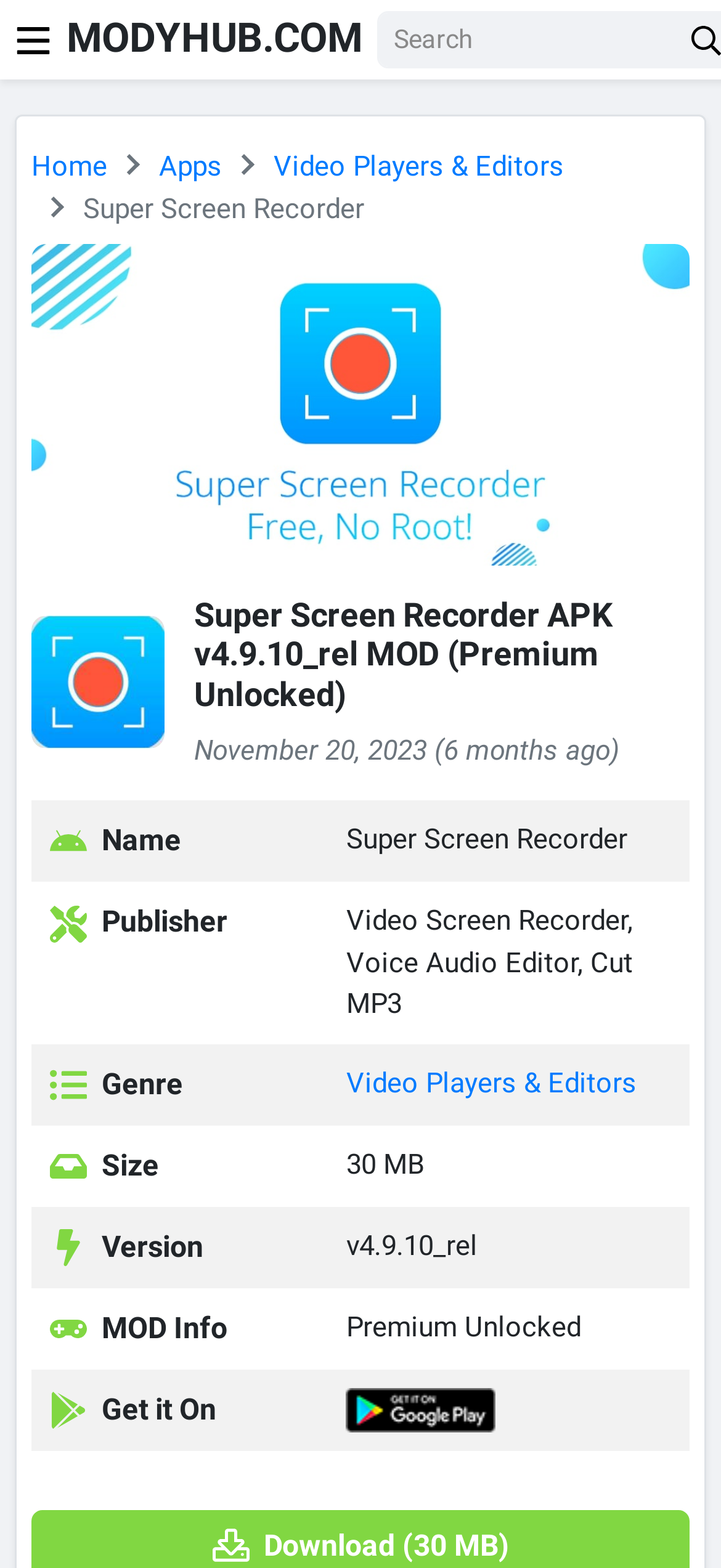Pinpoint the bounding box coordinates of the clickable area necessary to execute the following instruction: "Learn about Custom-made serious games". The coordinates should be given as four float numbers between 0 and 1, namely [left, top, right, bottom].

None